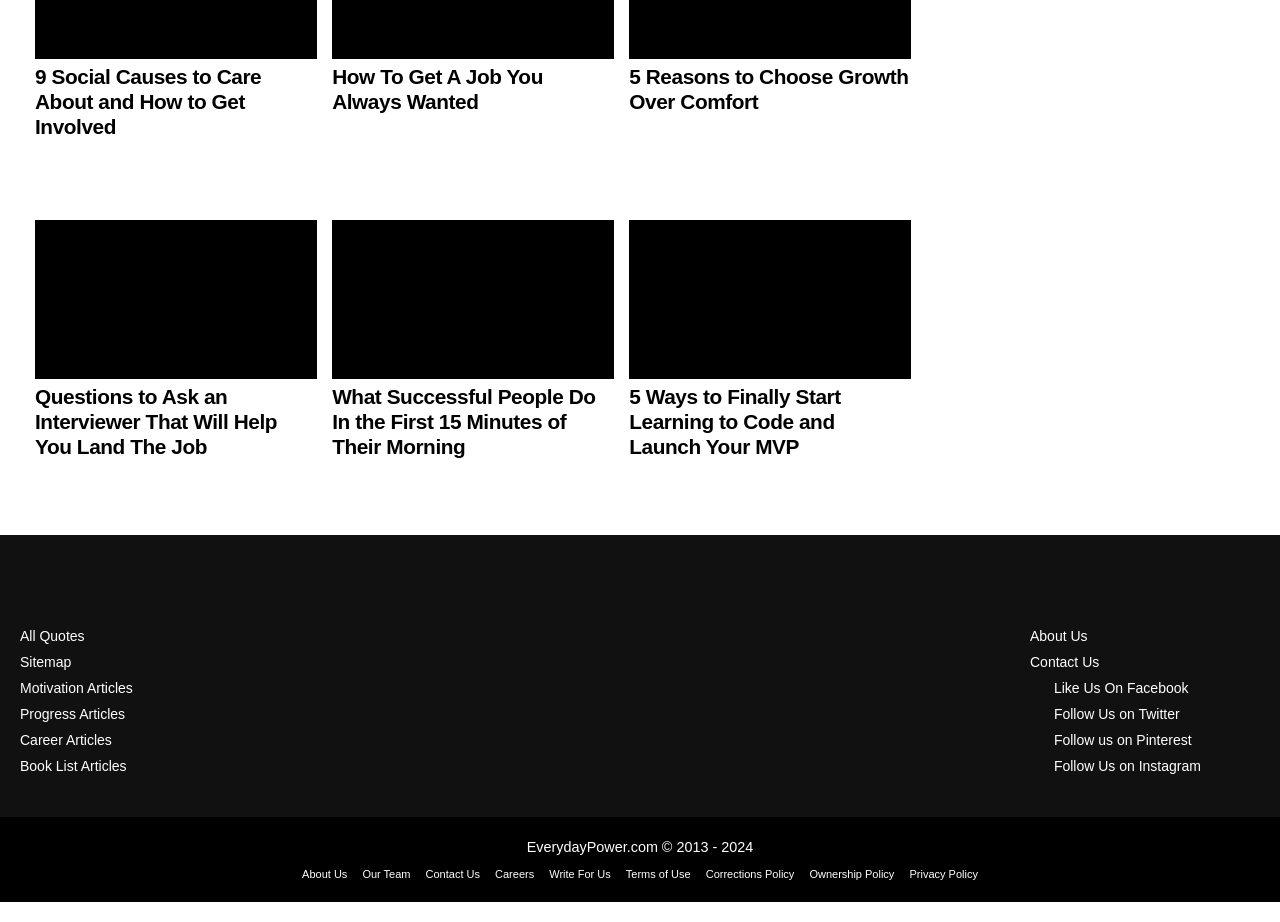Could you indicate the bounding box coordinates of the region to click in order to complete this instruction: "Read '5 Ways to Finally Start Learning to Code and Launch Your MVP'".

[0.492, 0.418, 0.657, 0.497]